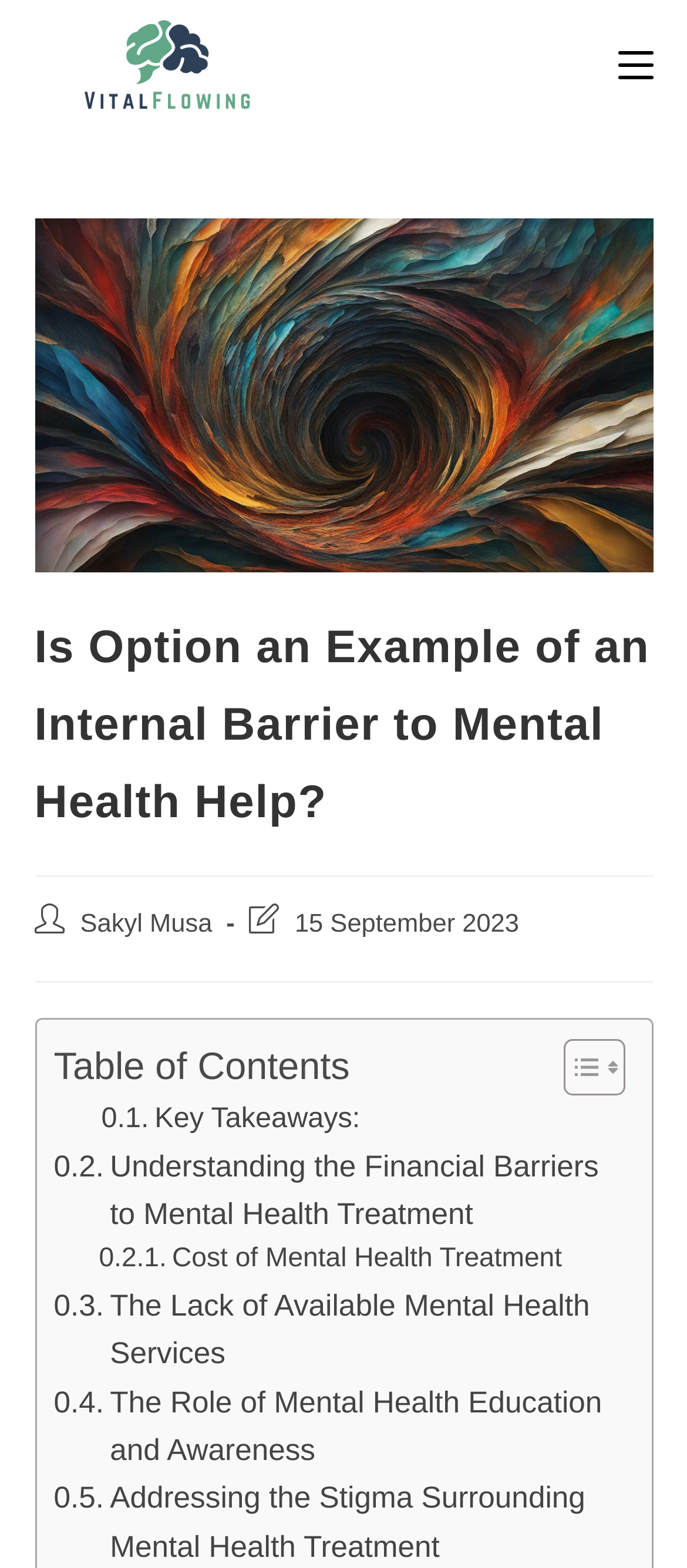Determine the bounding box coordinates for the UI element described. Format the coordinates as (top-left x, top-left y, bottom-right x, bottom-right y) and ensure all values are between 0 and 1. Element description: Key Takeaways:

[0.147, 0.7, 0.524, 0.729]